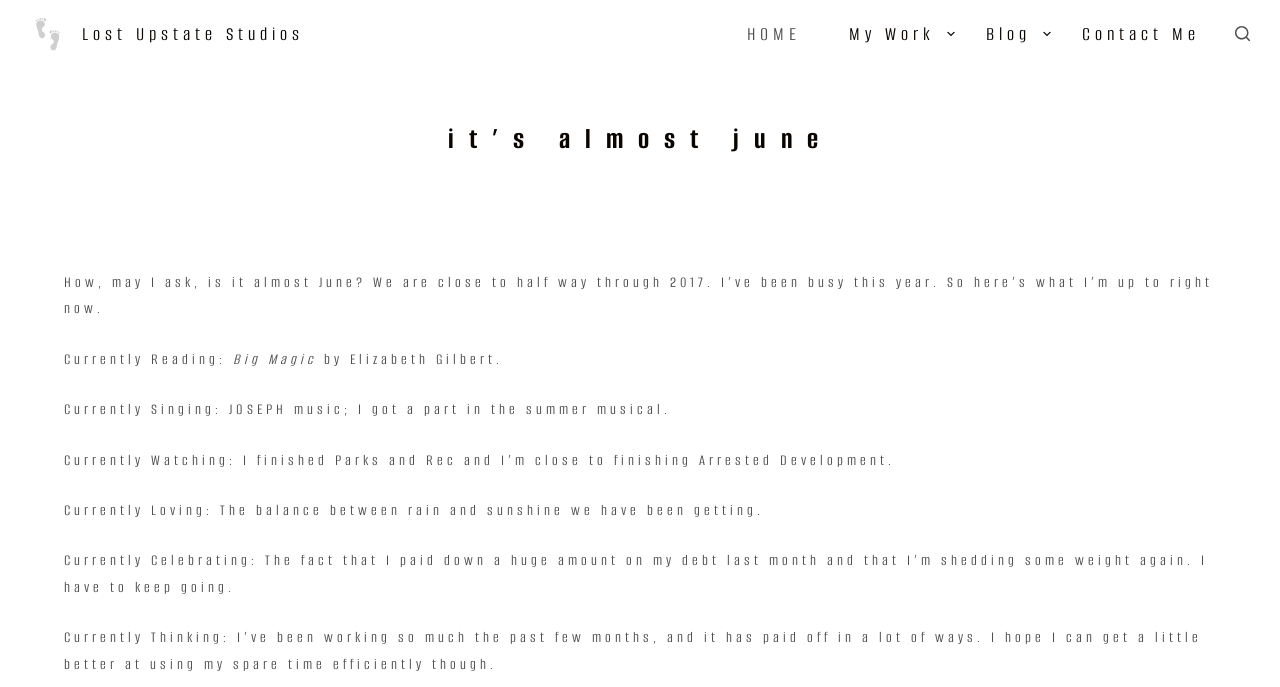Locate the primary heading on the webpage and return its text.

it’s almost june